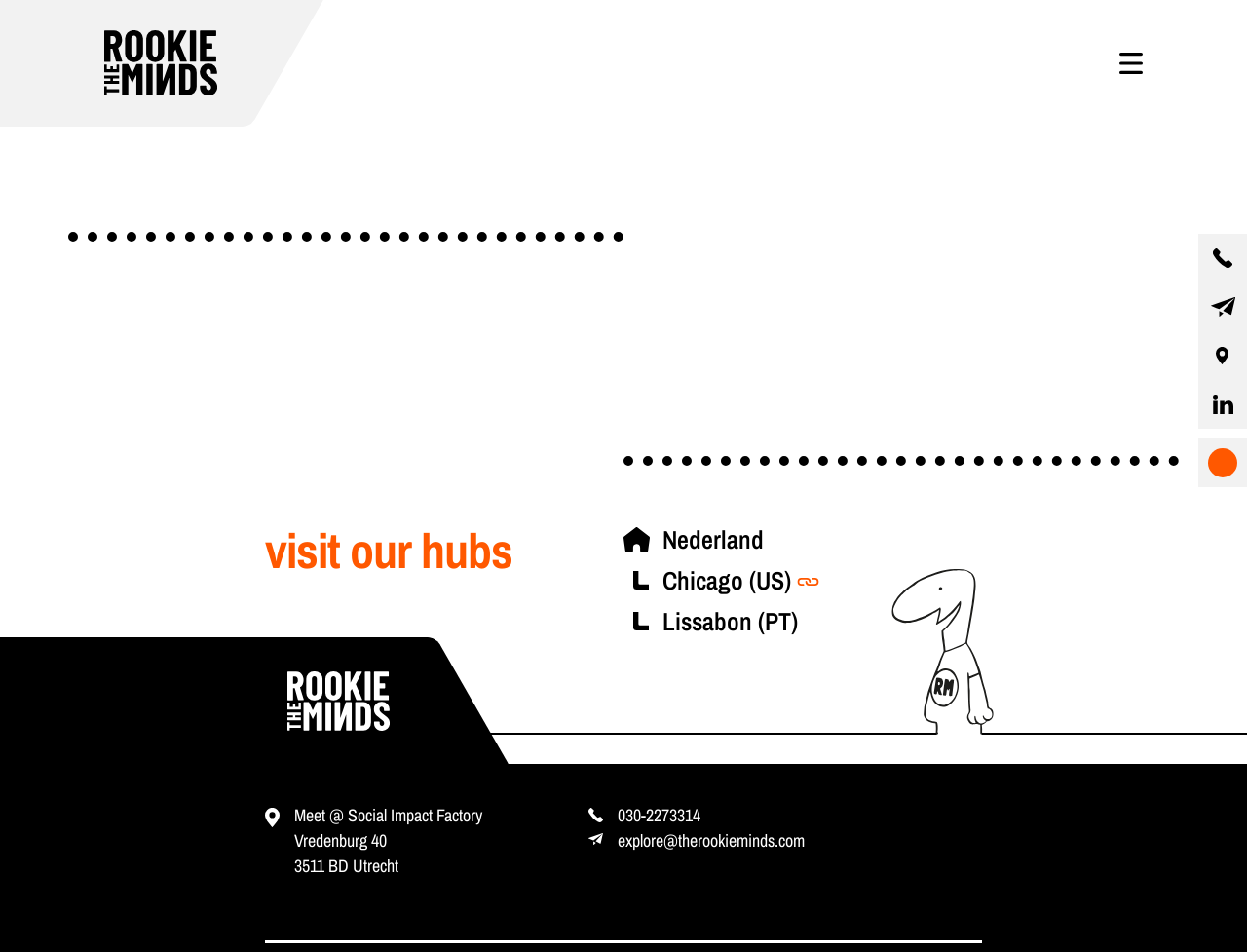How many hubs are listed?
Please provide a comprehensive answer to the question based on the webpage screenshot.

I found the number of hubs by looking at the heading 'visit our hubs' and its nearby StaticTexts 'Nederland', 'Chicago (US)', and 'Lissabon (PT)'.